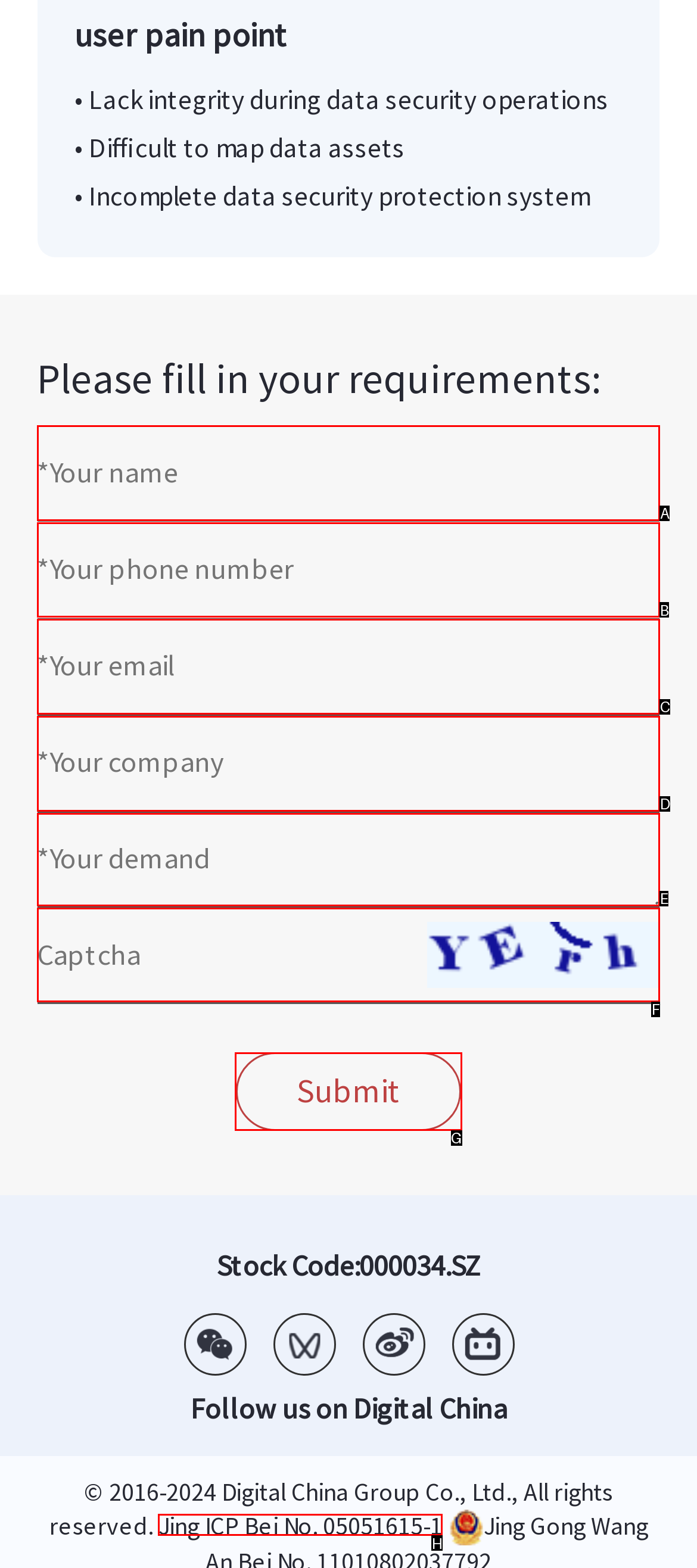Select the right option to accomplish this task: Enter the captcha. Reply with the letter corresponding to the correct UI element.

F